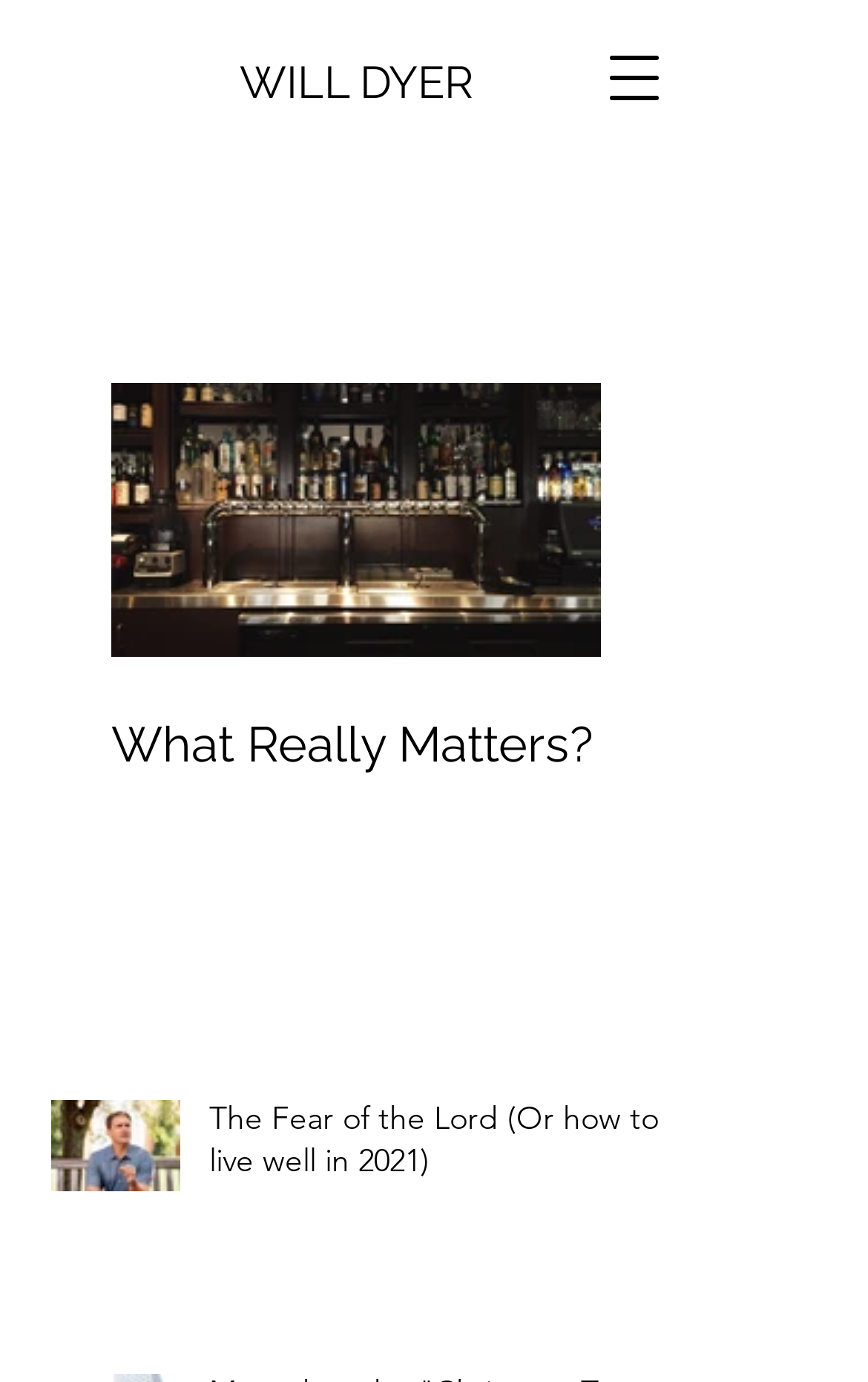Please determine the bounding box coordinates for the UI element described here. Use the format (top-left x, top-left y, bottom-right x, bottom-right y) with values bounded between 0 and 1: What Really Matters?

[0.128, 0.277, 0.692, 0.733]